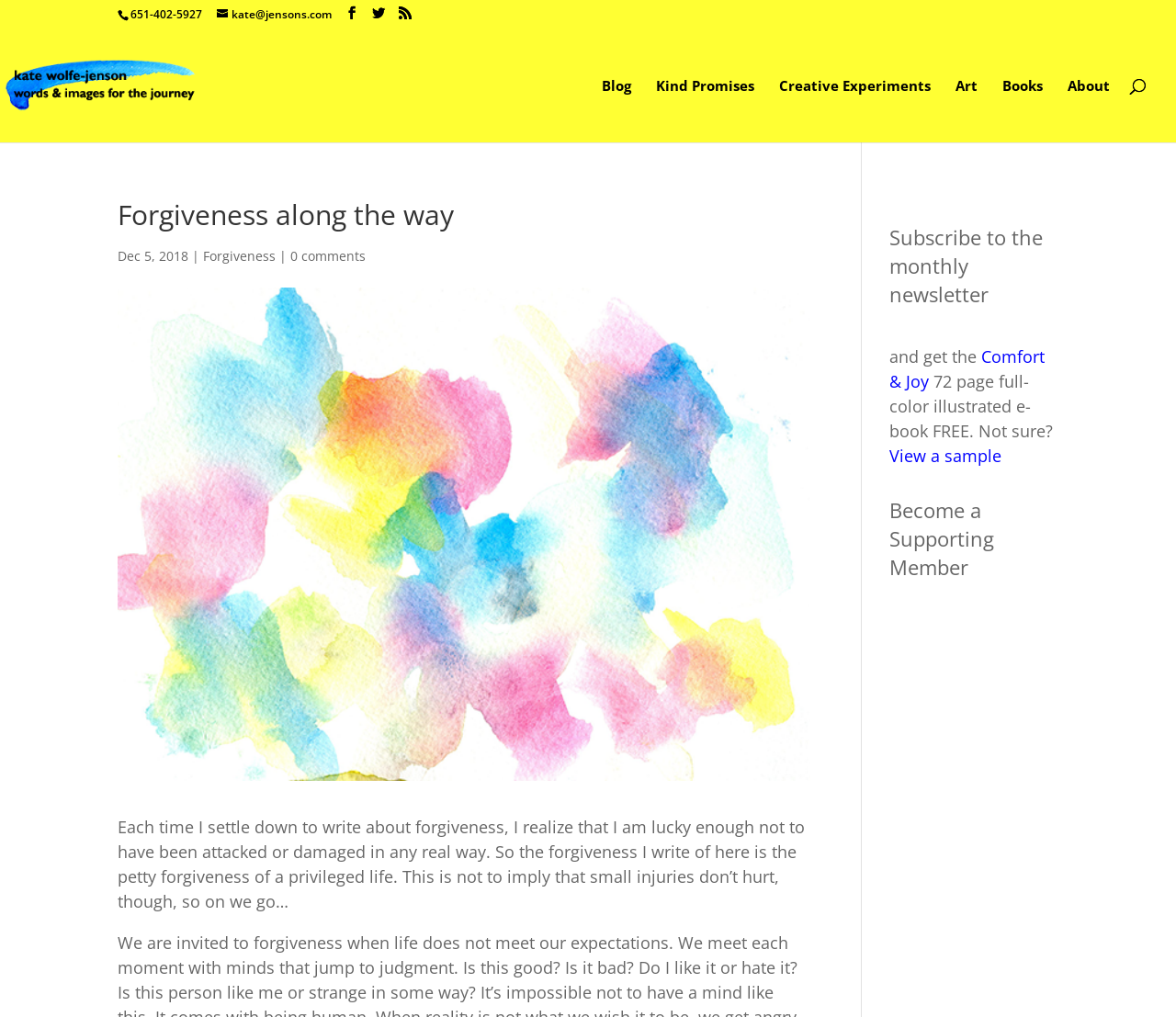Predict the bounding box of the UI element that fits this description: "name="s" placeholder="Search …" title="Search for:"".

[0.053, 0.028, 0.953, 0.029]